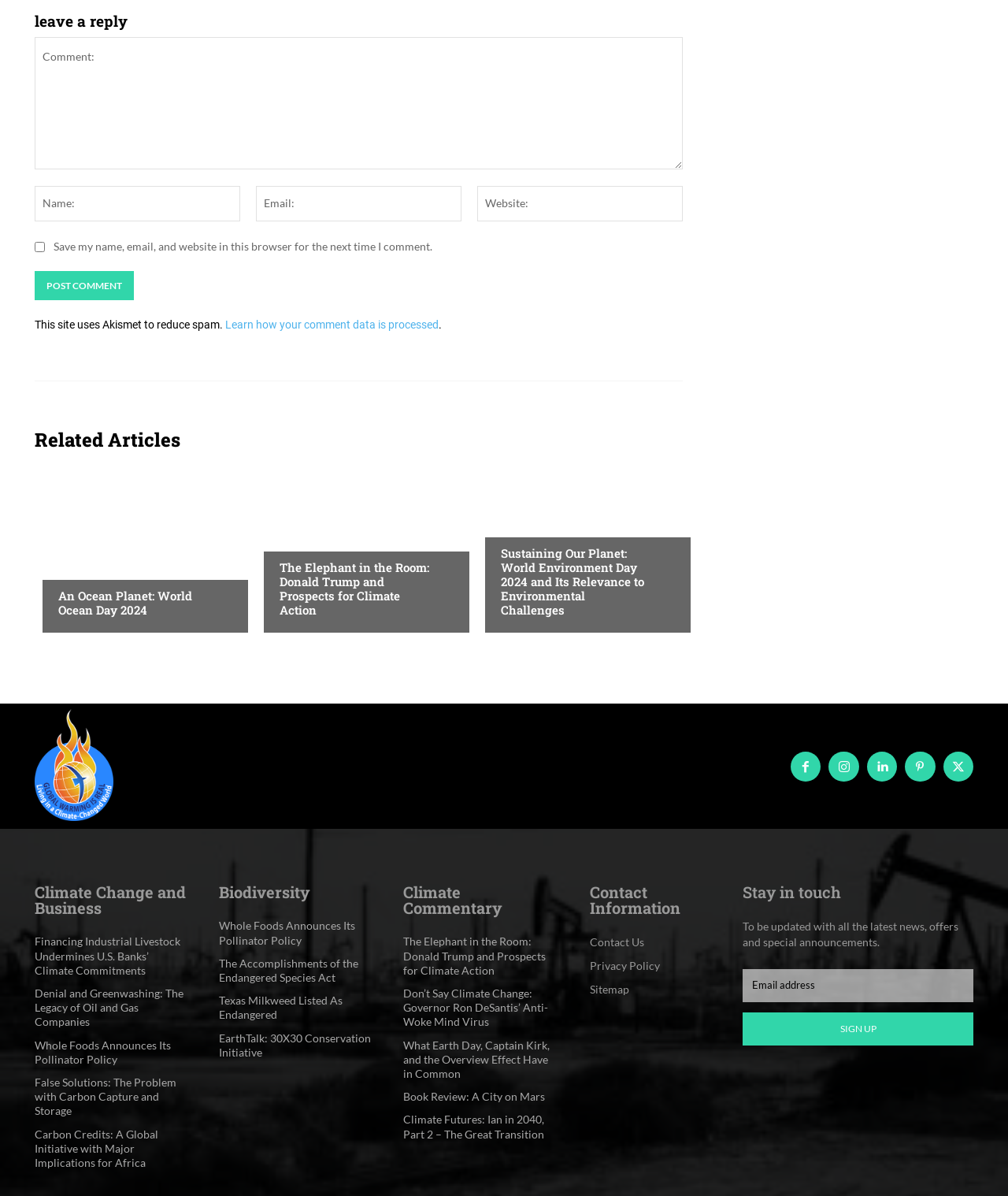Could you locate the bounding box coordinates for the section that should be clicked to accomplish this task: "learn how your comment data is processed".

[0.223, 0.266, 0.435, 0.277]